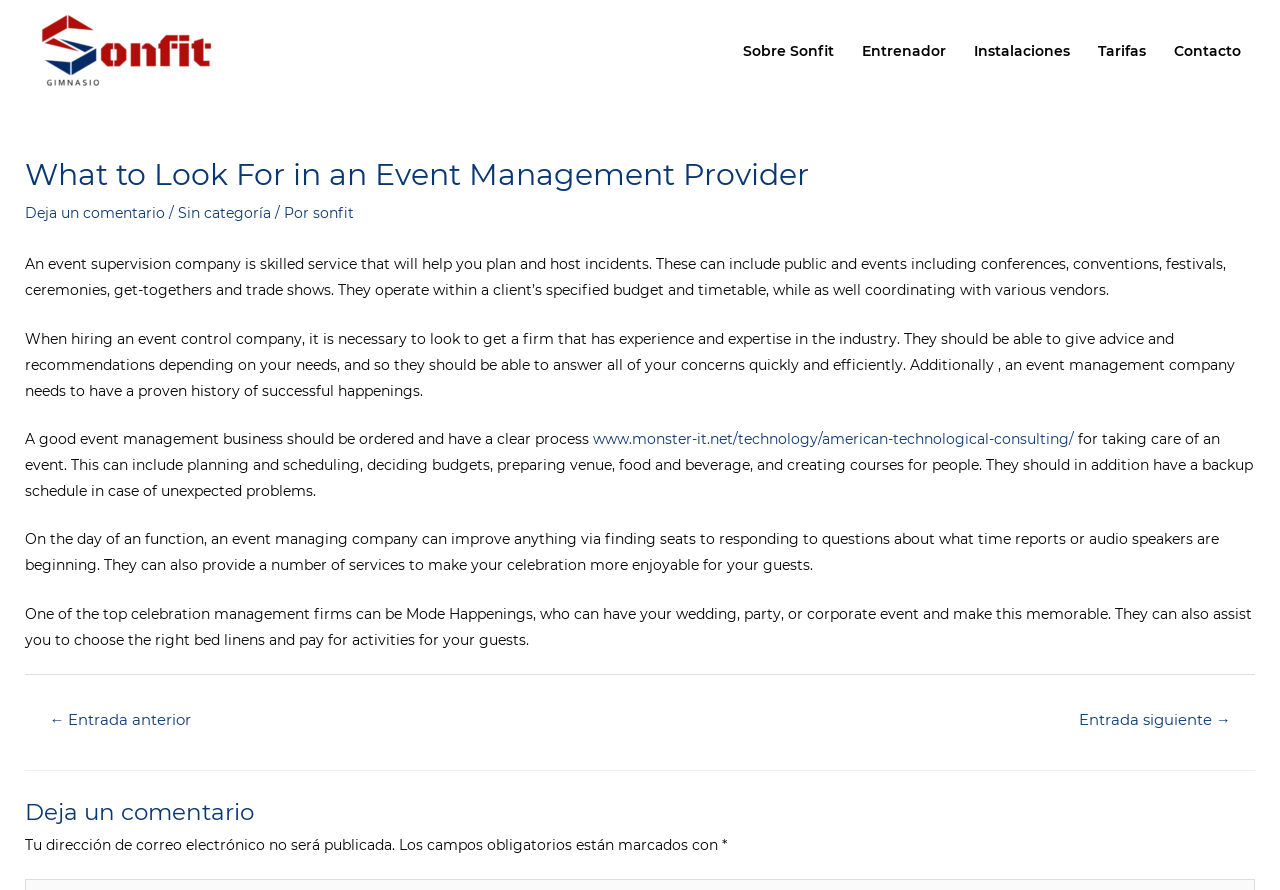How many paragraphs are in the article?
From the image, respond using a single word or phrase.

5